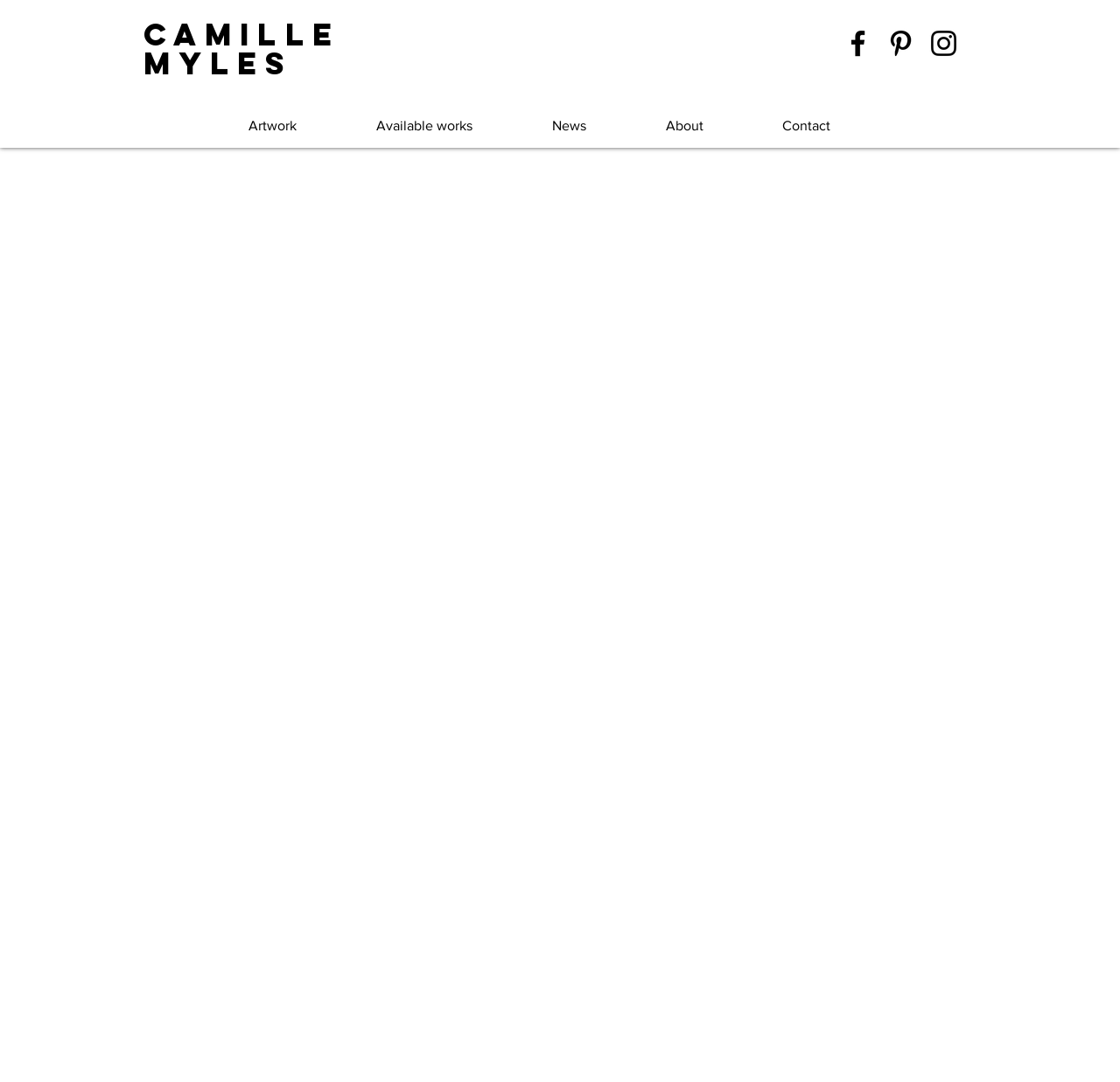Please answer the following query using a single word or phrase: 
Is there a news section?

Yes